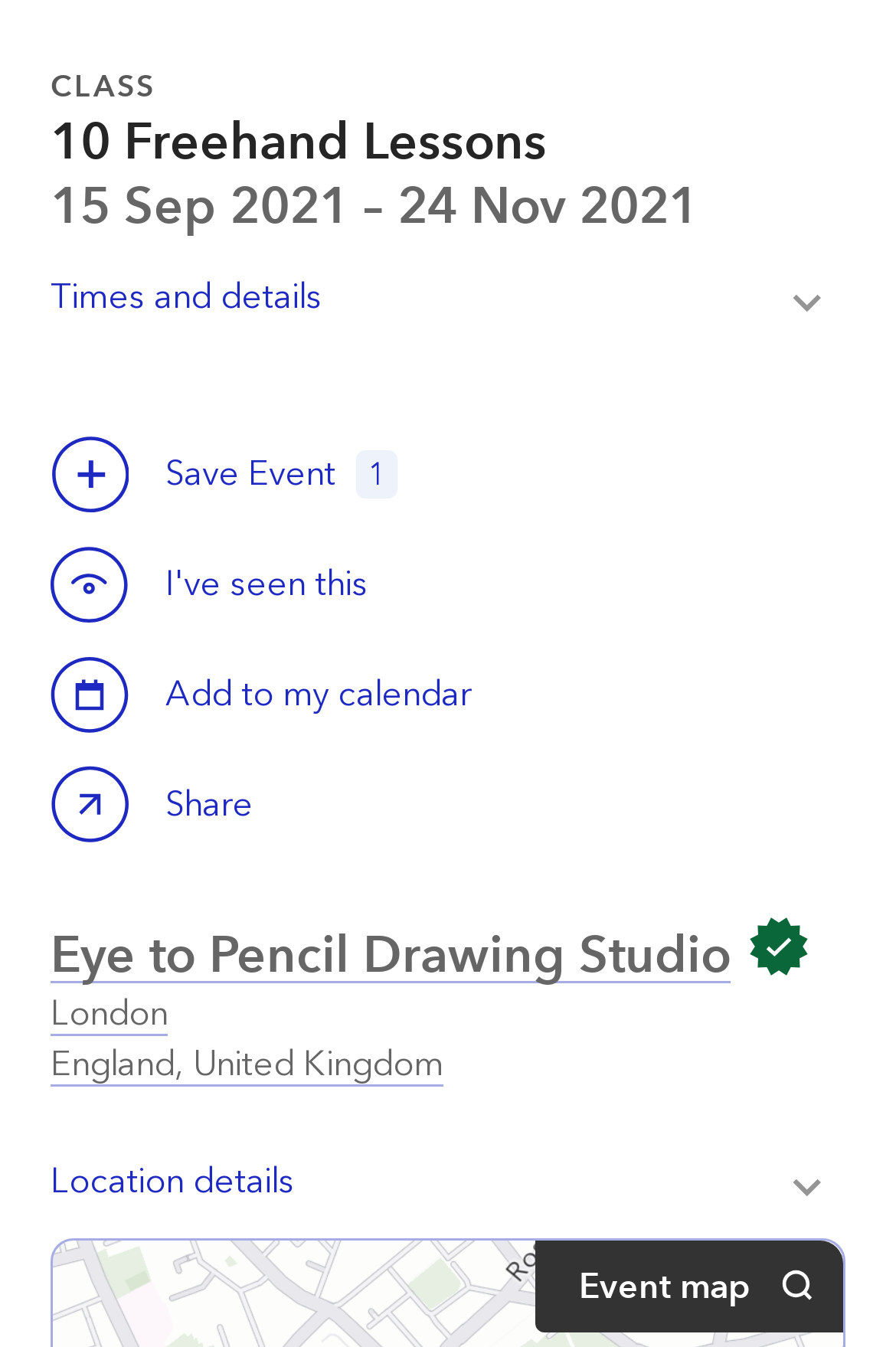Determine the bounding box coordinates of the UI element described by: "Save this event".

[0.056, 0.404, 0.144, 0.462]